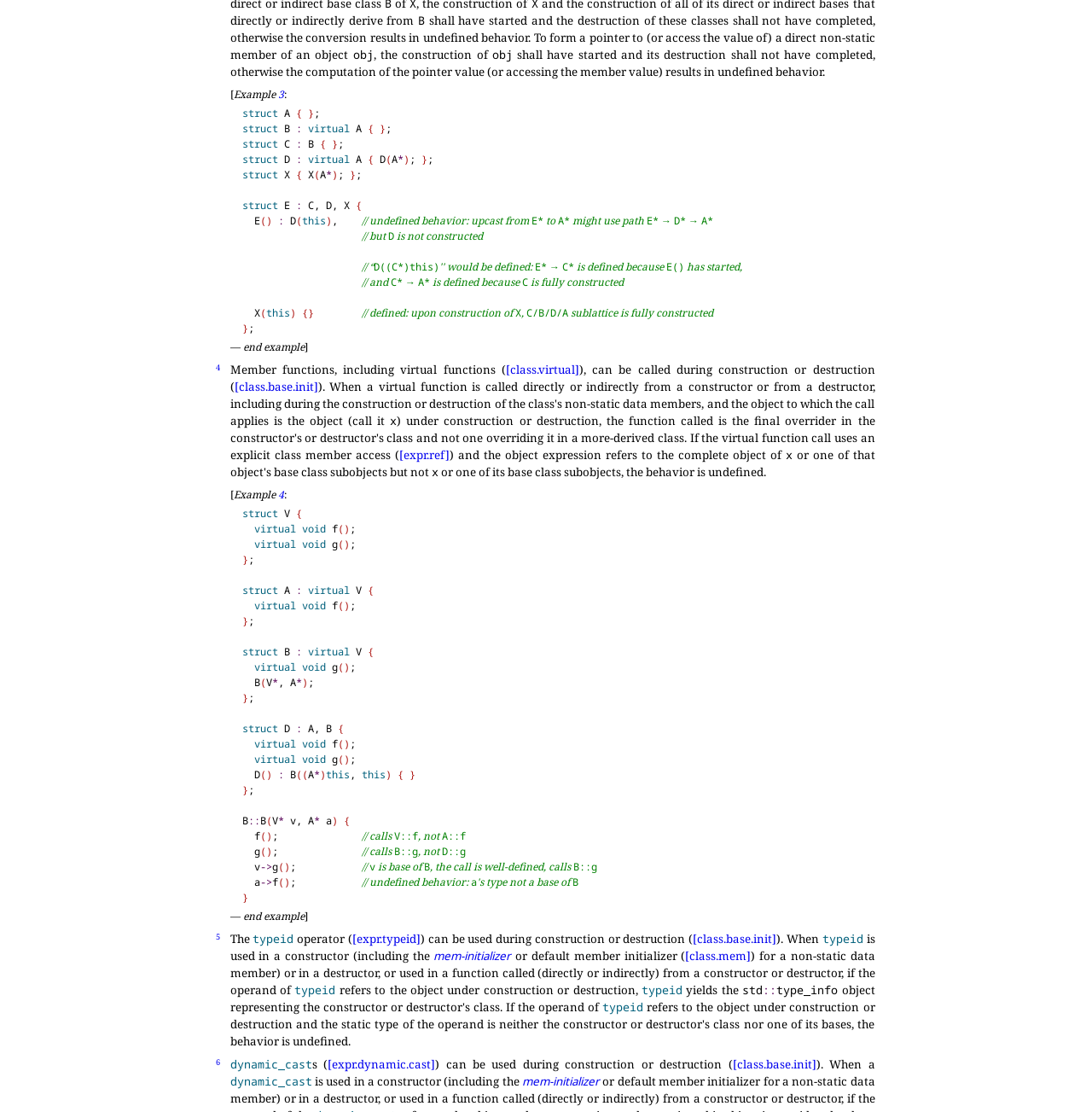Using the details from the image, please elaborate on the following question: What is the condition for forming a pointer to a direct non-static member of an object?

According to the text, to form a pointer to a direct non-static member of an object, the construction of the object shall have started and its destruction shall not have completed, otherwise the computation of the pointer value results in undefined behavior.